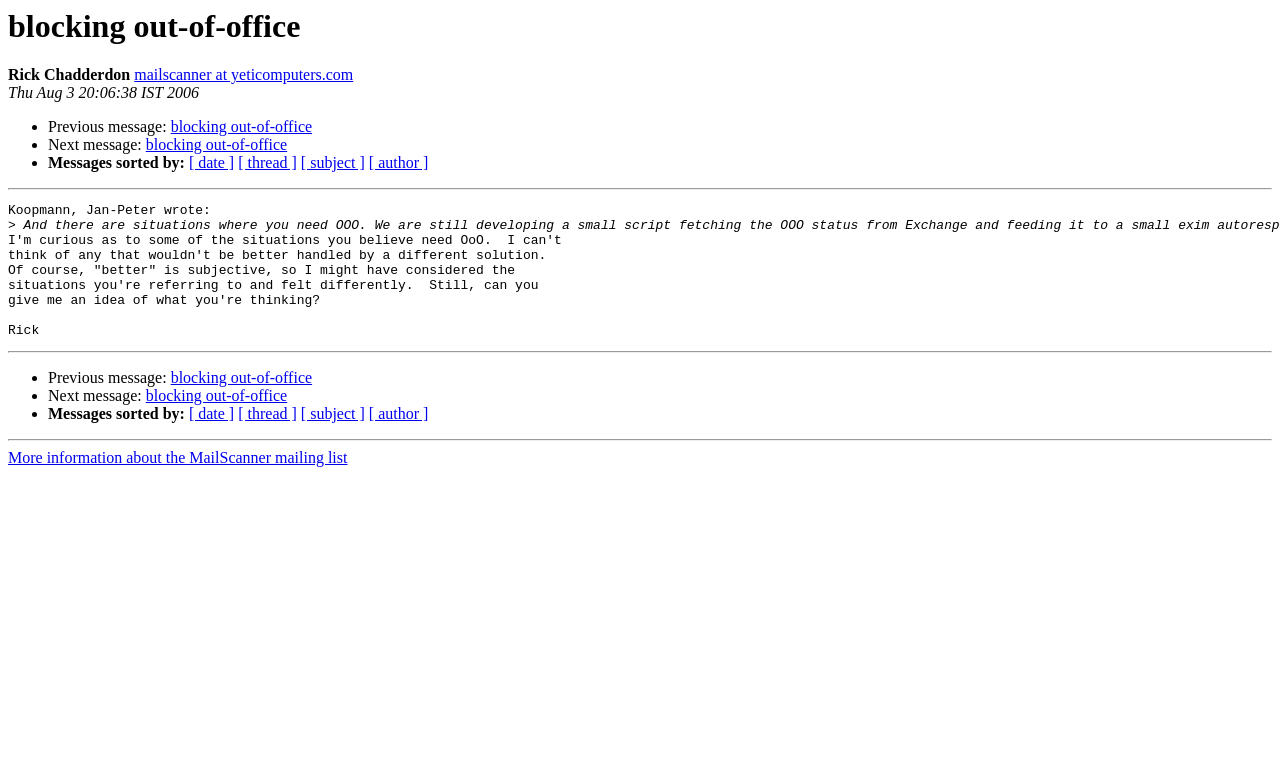Based on the visual content of the image, answer the question thoroughly: What is the date of the message?

I found the date 'Thu Aug 3 20:06:38 IST 2006' in the StaticText element with bounding box coordinates [0.006, 0.11, 0.155, 0.132]. This element is located near the top of the webpage and appears to be the date of the message.